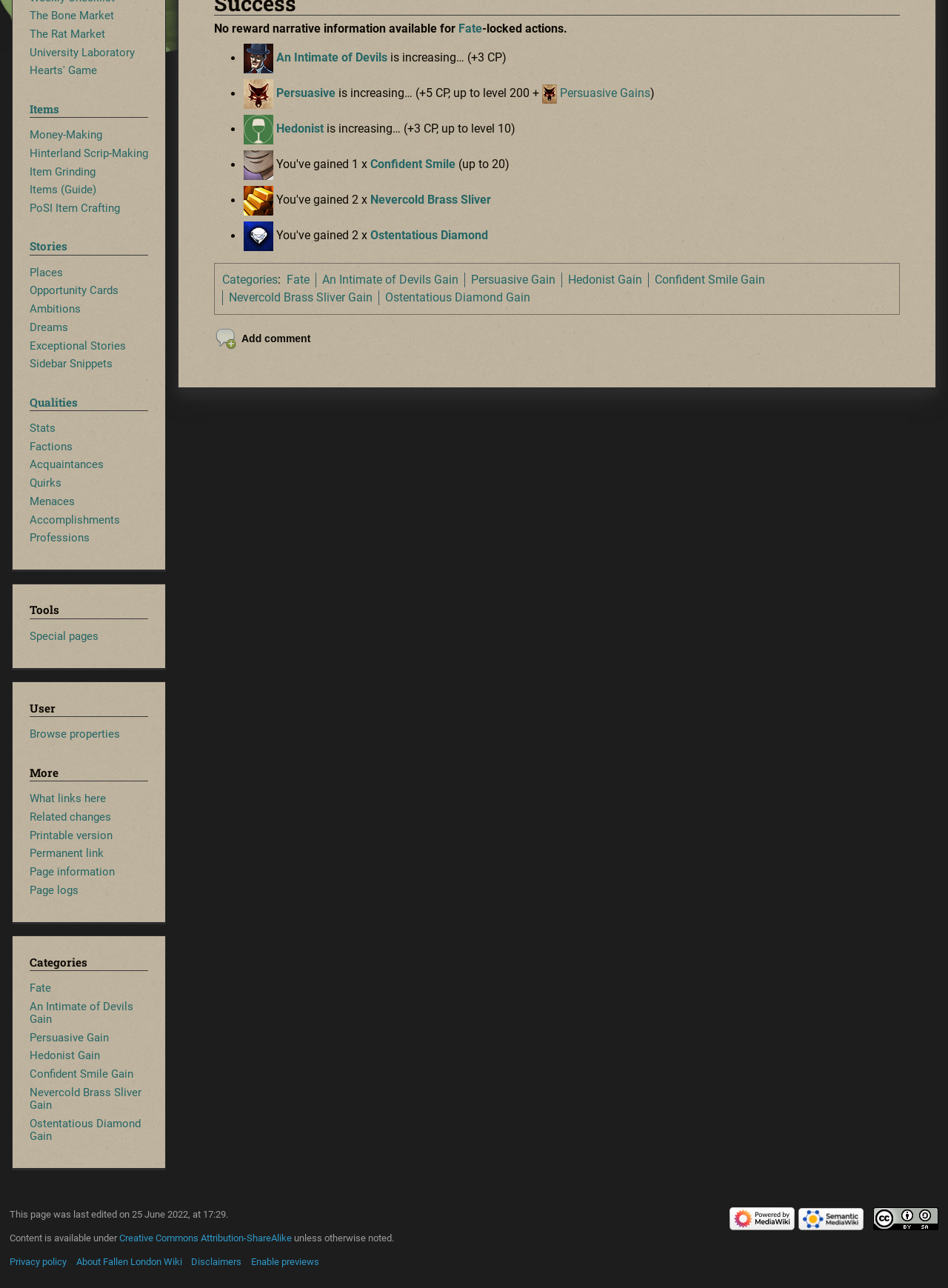Find the bounding box coordinates for the element described here: "An Intimate of Devils Gain".

[0.031, 0.776, 0.14, 0.796]